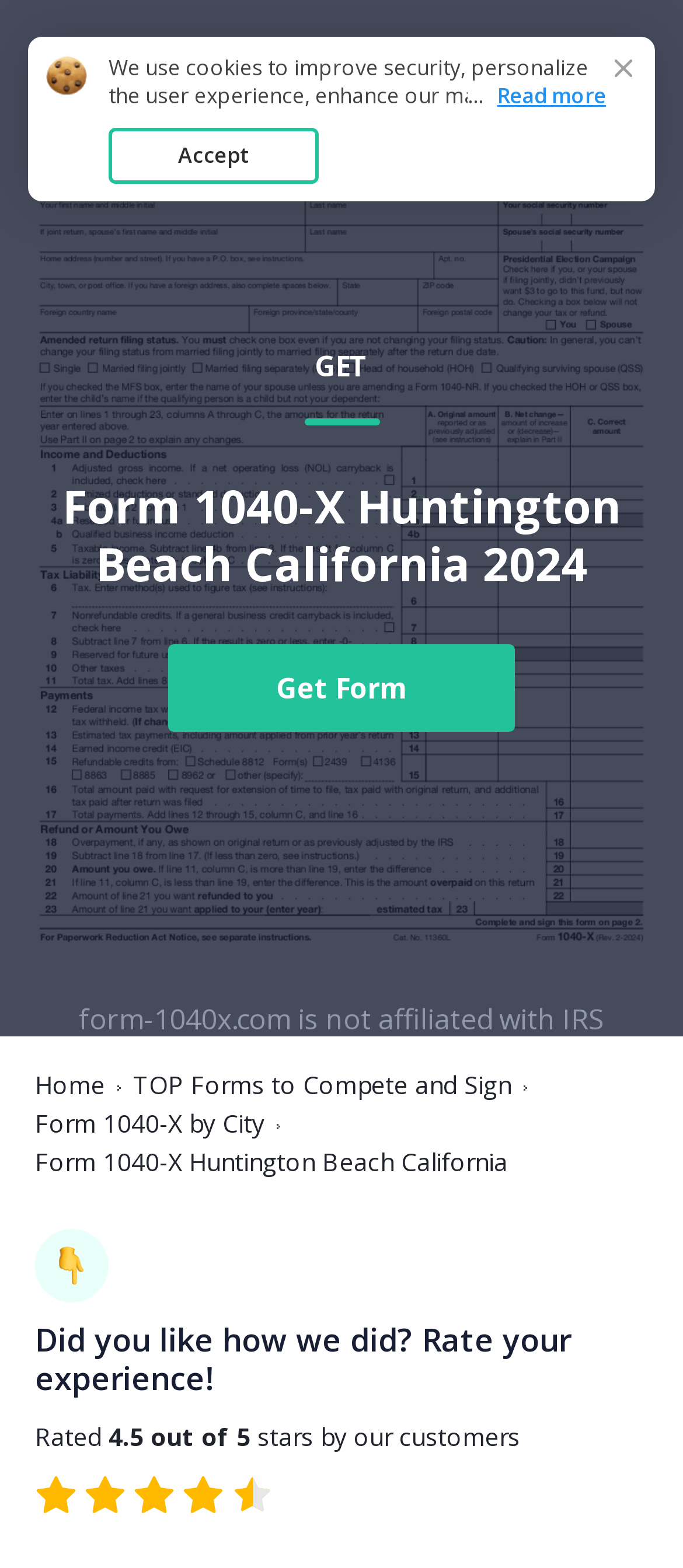Find the bounding box coordinates of the element to click in order to complete this instruction: "Click the link to go to the home page". The bounding box coordinates must be four float numbers between 0 and 1, denoted as [left, top, right, bottom].

[0.051, 0.683, 0.154, 0.701]